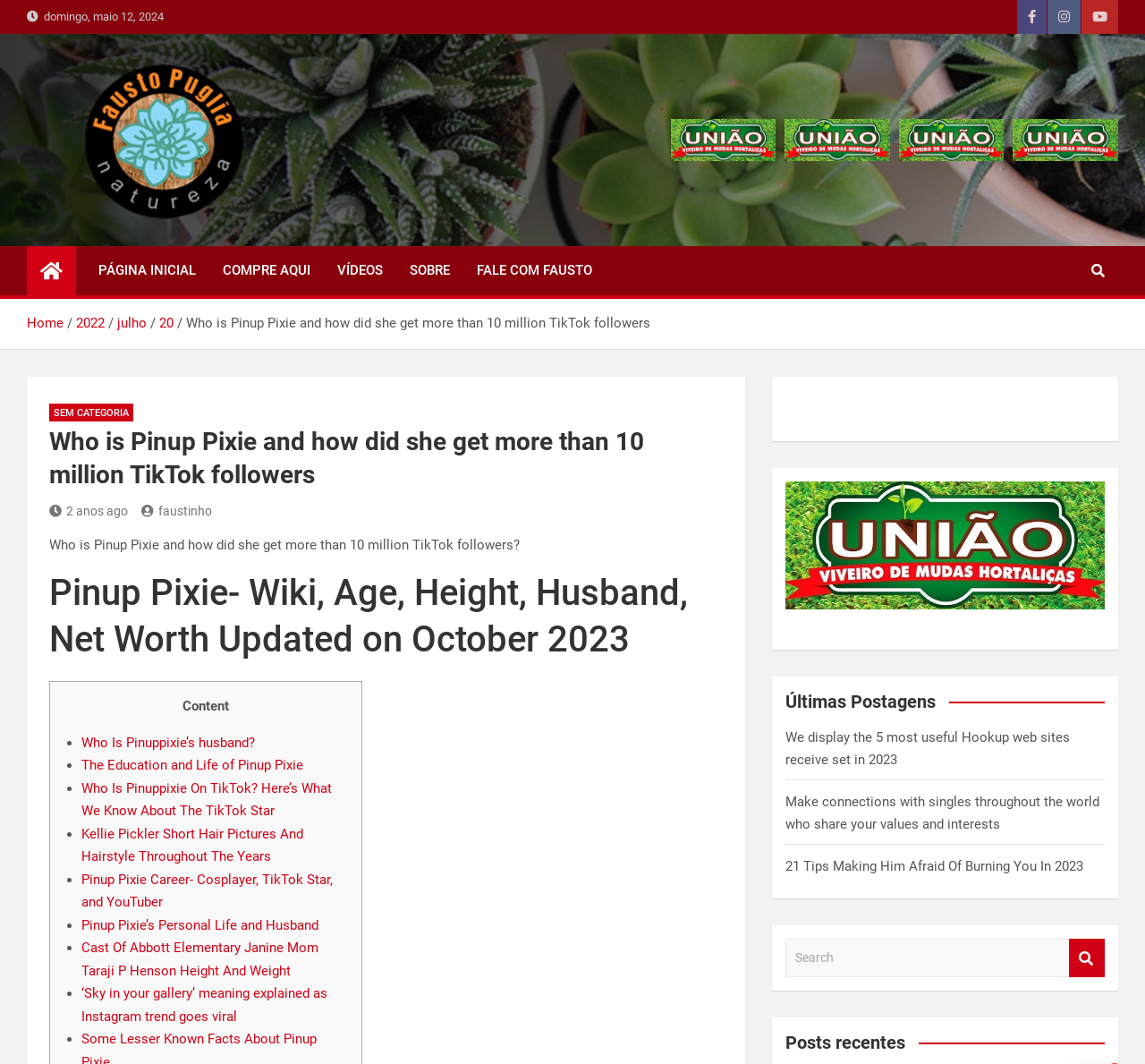Locate the bounding box coordinates of the area that needs to be clicked to fulfill the following instruction: "Search for something". The coordinates should be in the format of four float numbers between 0 and 1, namely [left, top, right, bottom].

[0.686, 0.882, 0.934, 0.918]